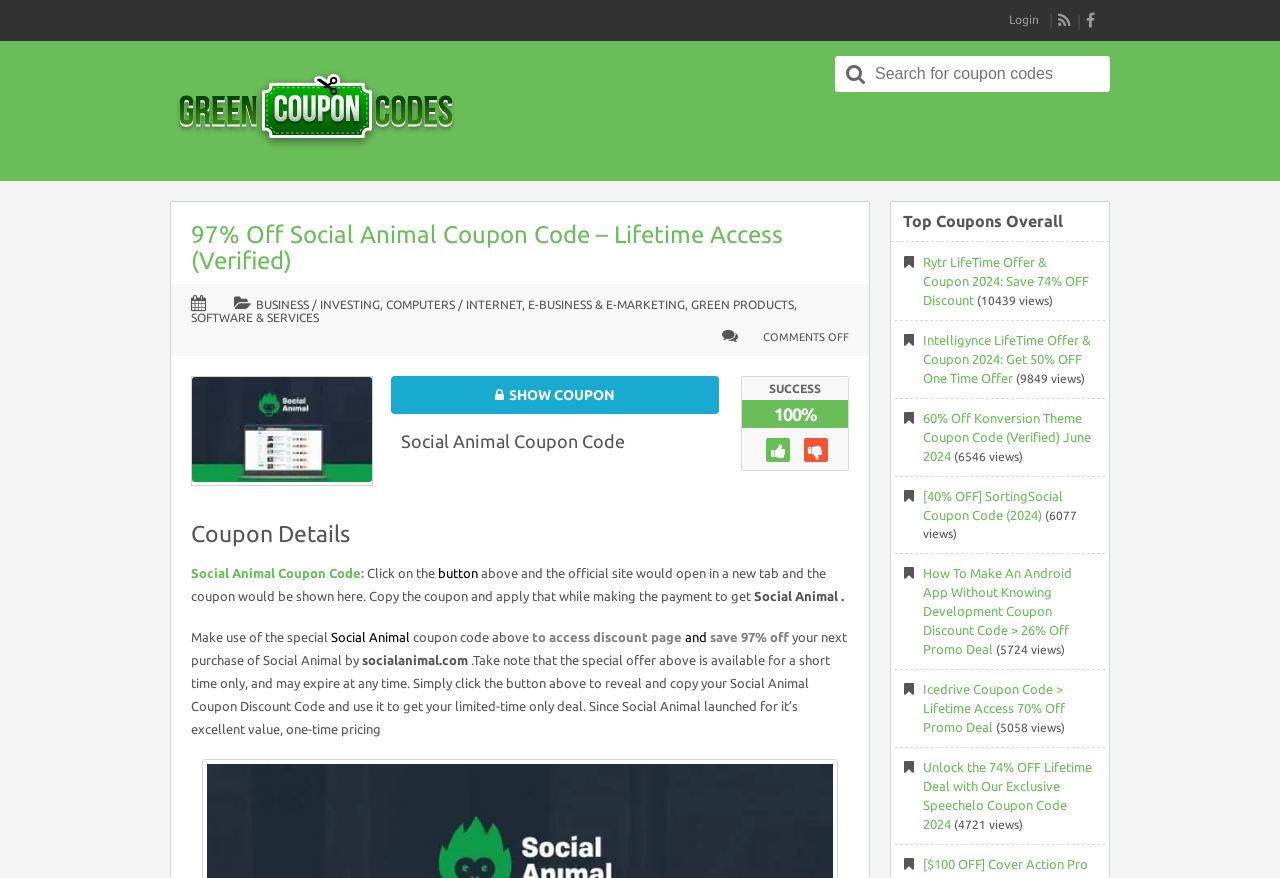Locate the bounding box coordinates of the element you need to click to accomplish the task described by this instruction: "Get the Rytr LifeTime Offer & Coupon 2024".

[0.721, 0.29, 0.851, 0.349]